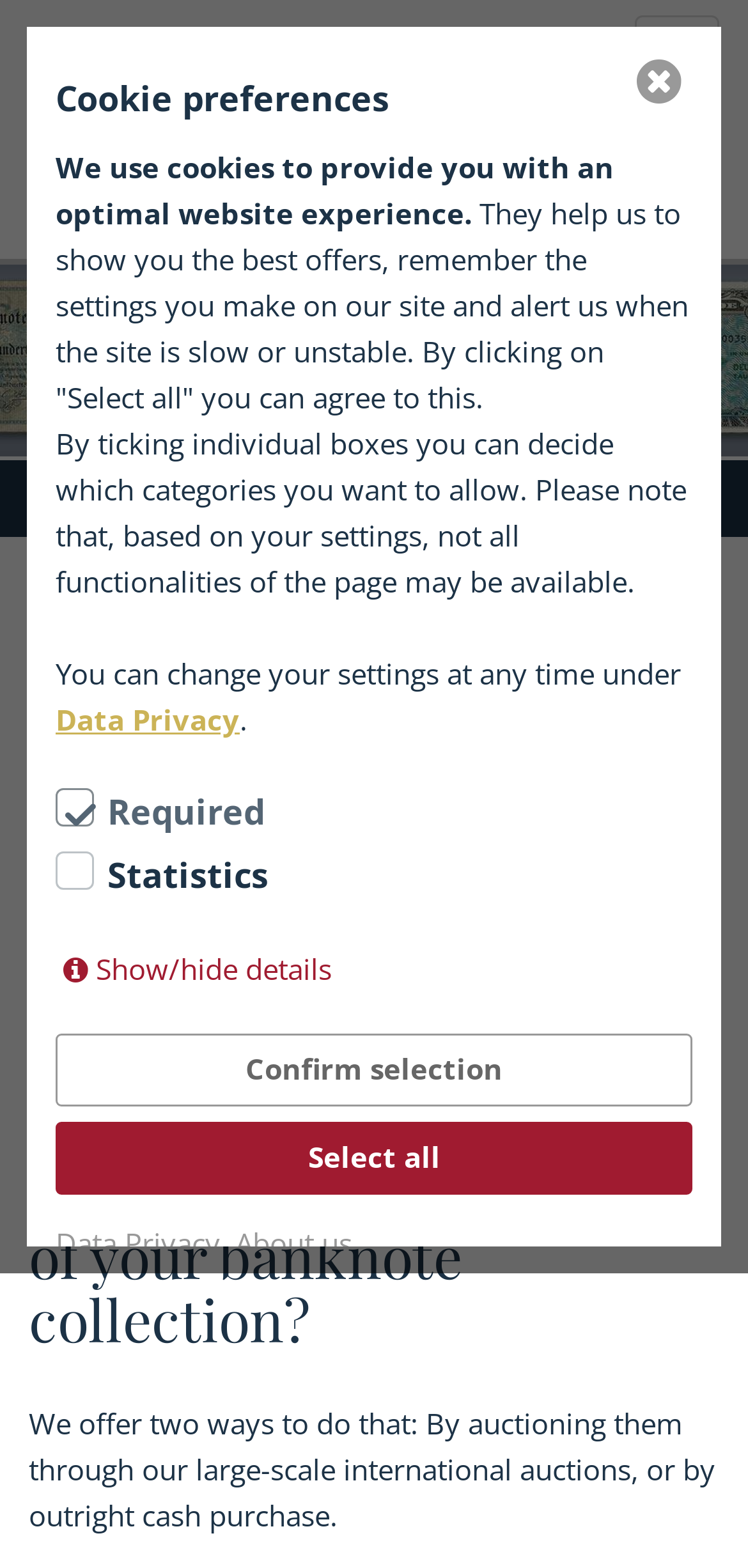Answer the question in one word or a short phrase:
What are the two ways to sell banknote collections?

Auction or cash purchase